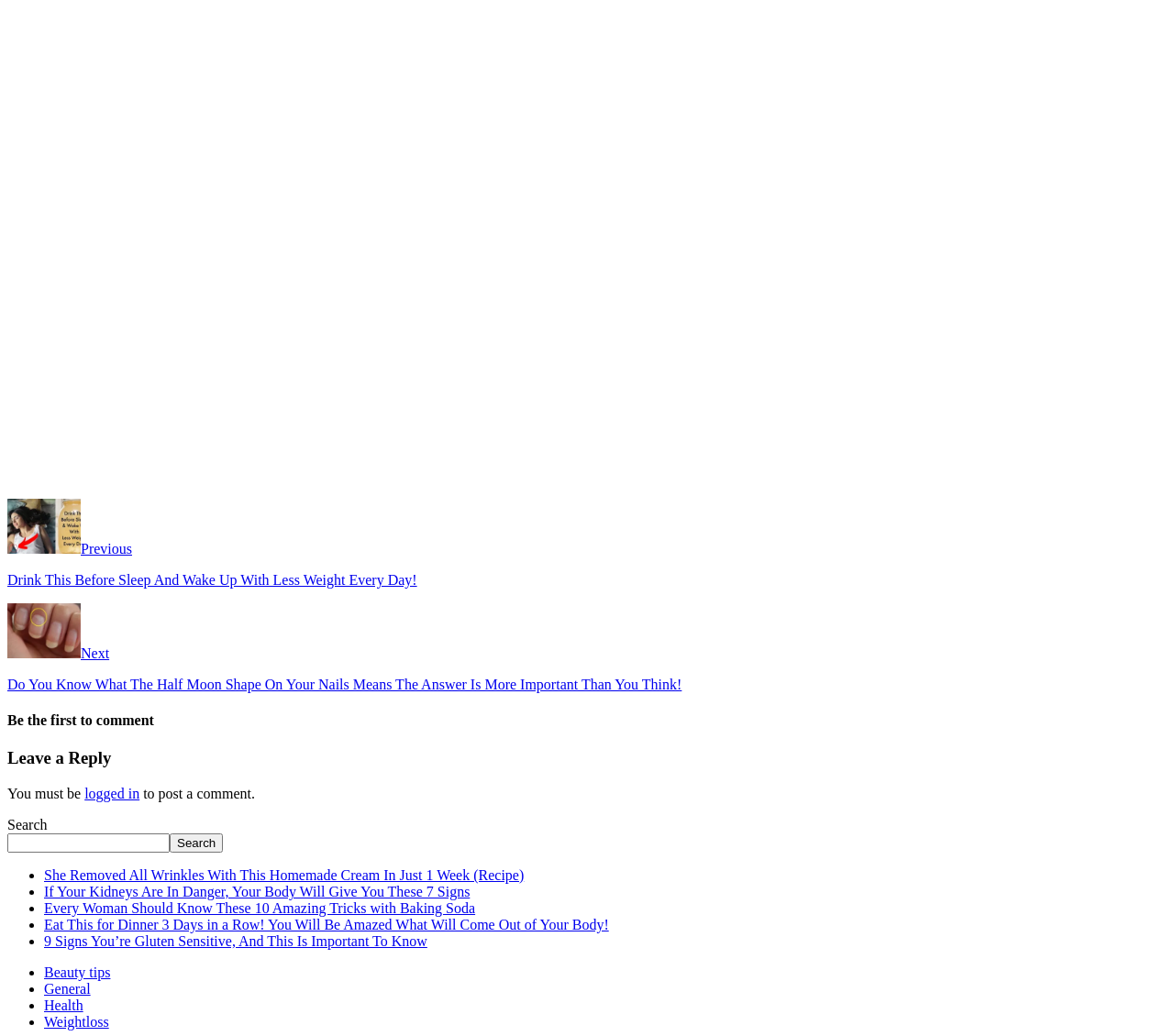Identify the bounding box for the UI element that is described as follows: "Sociological Theory".

None